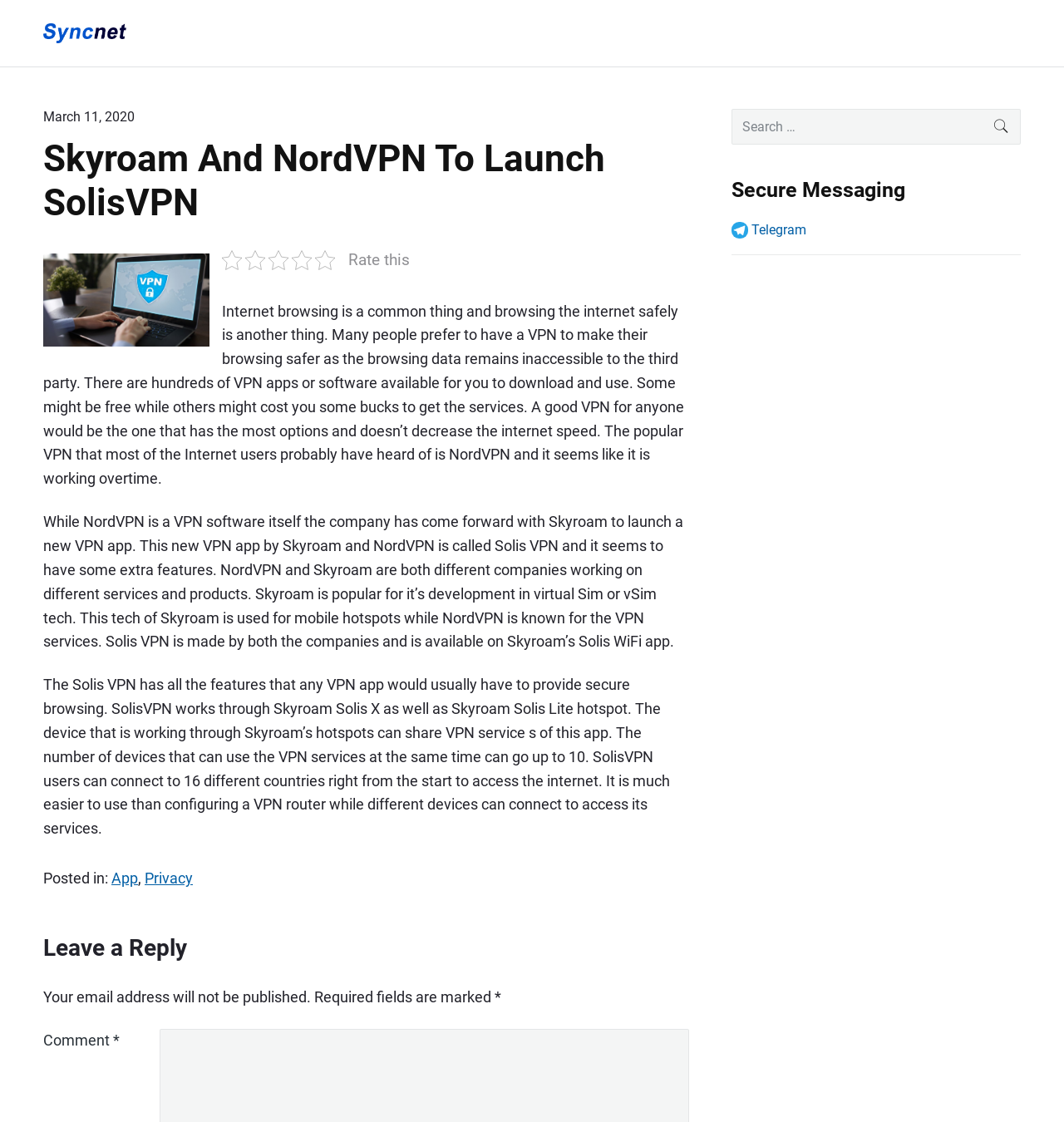Locate the primary heading on the webpage and return its text.

Skyroam And NordVPN To Launch SolisVPN